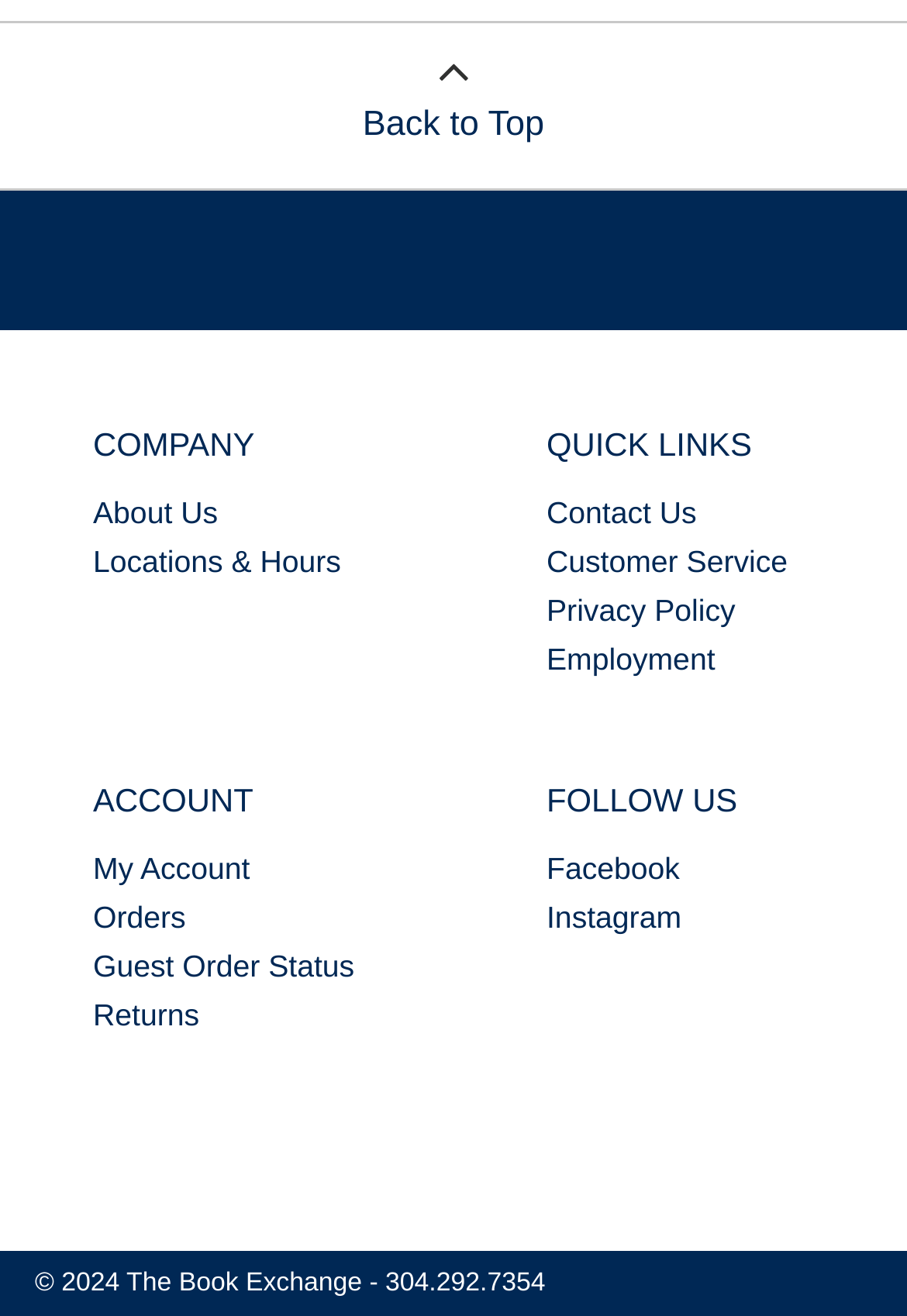Locate the bounding box coordinates of the clickable region necessary to complete the following instruction: "view orders". Provide the coordinates in the format of four float numbers between 0 and 1, i.e., [left, top, right, bottom].

[0.103, 0.684, 0.205, 0.711]